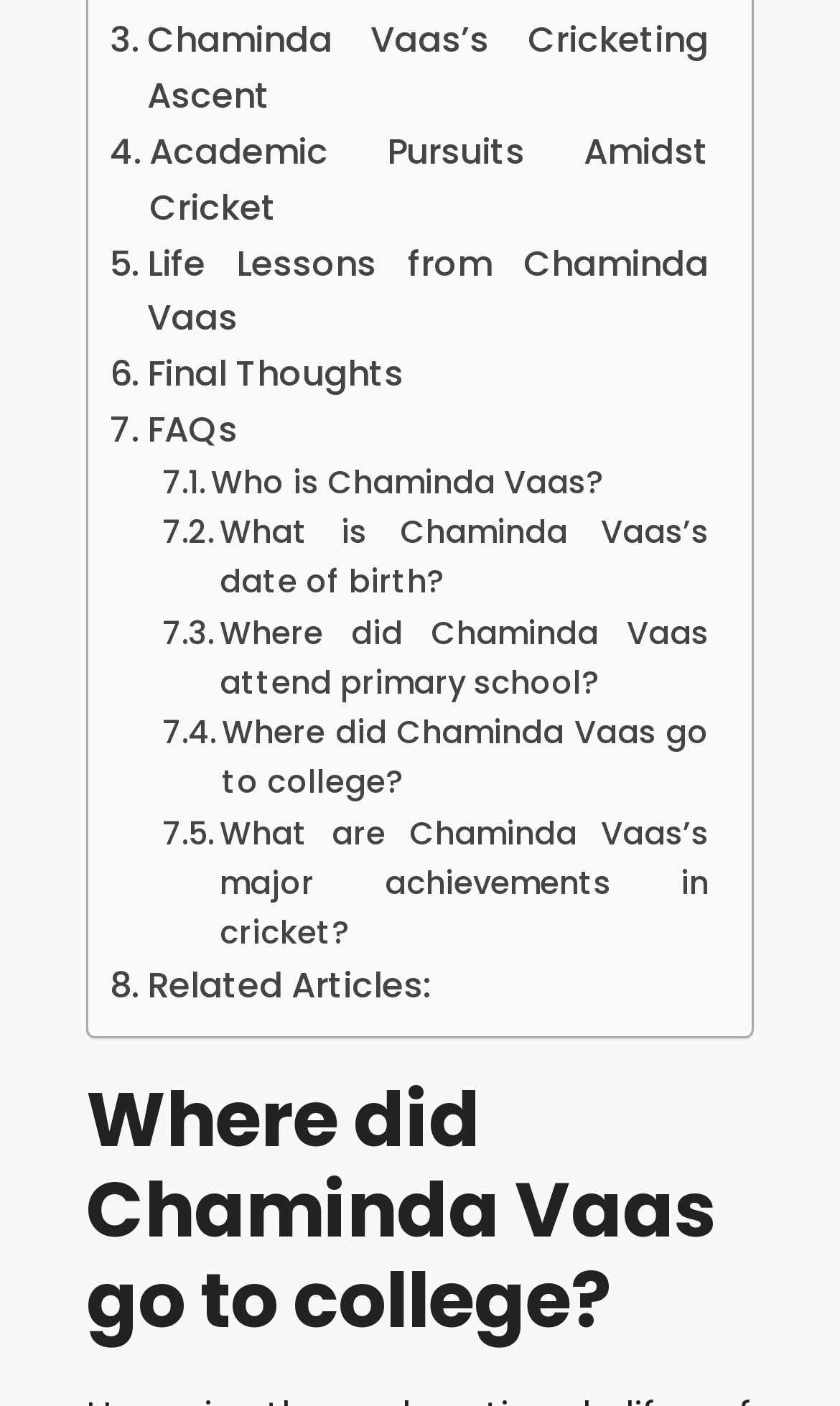Identify the bounding box coordinates for the UI element described as follows: Final Thoughts. Use the format (top-left x, top-left y, bottom-right x, bottom-right y) and ensure all values are floating point numbers between 0 and 1.

[0.131, 0.247, 0.48, 0.287]